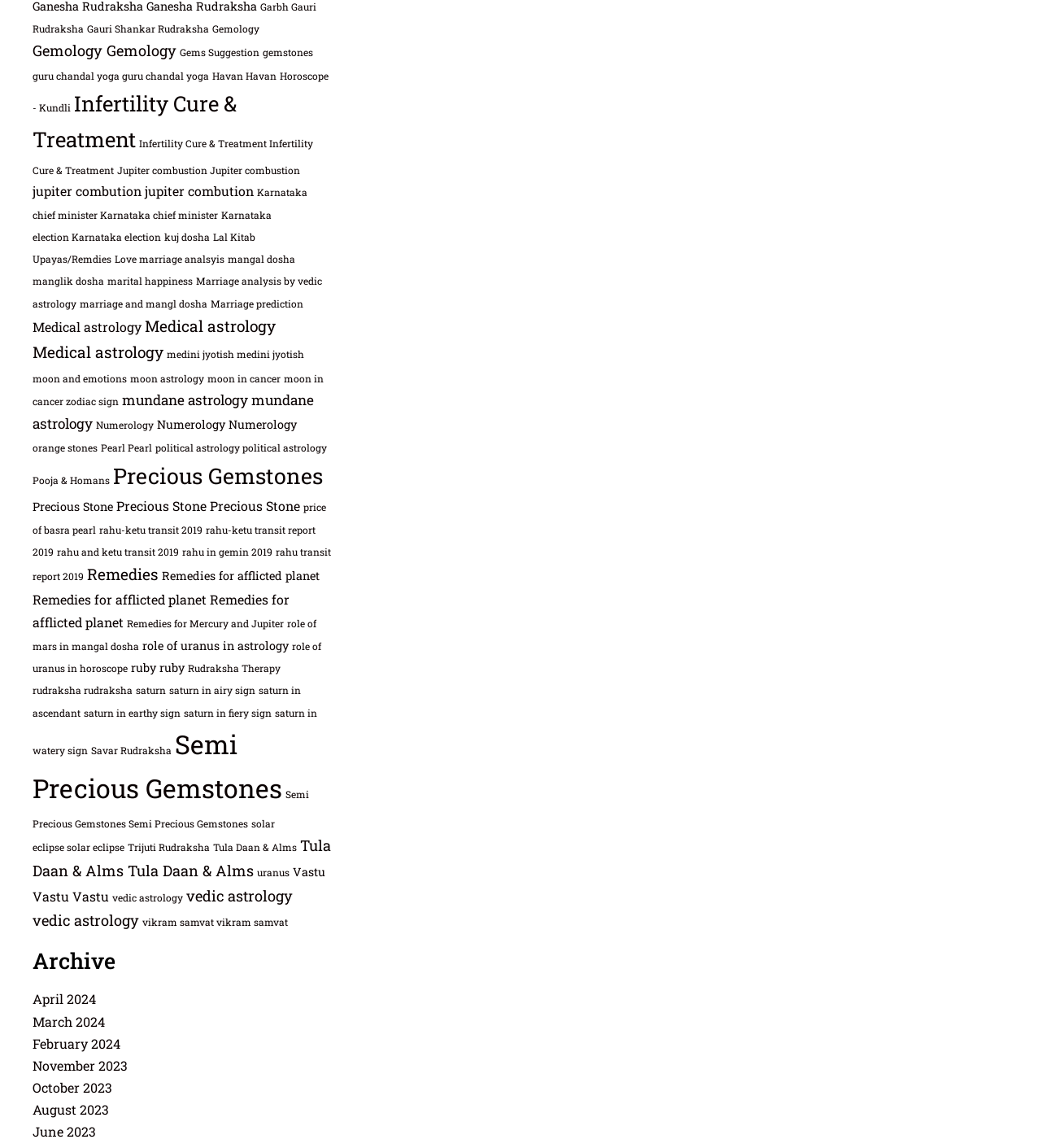How many links are there on this webpage?
Answer the question with just one word or phrase using the image.

over 80